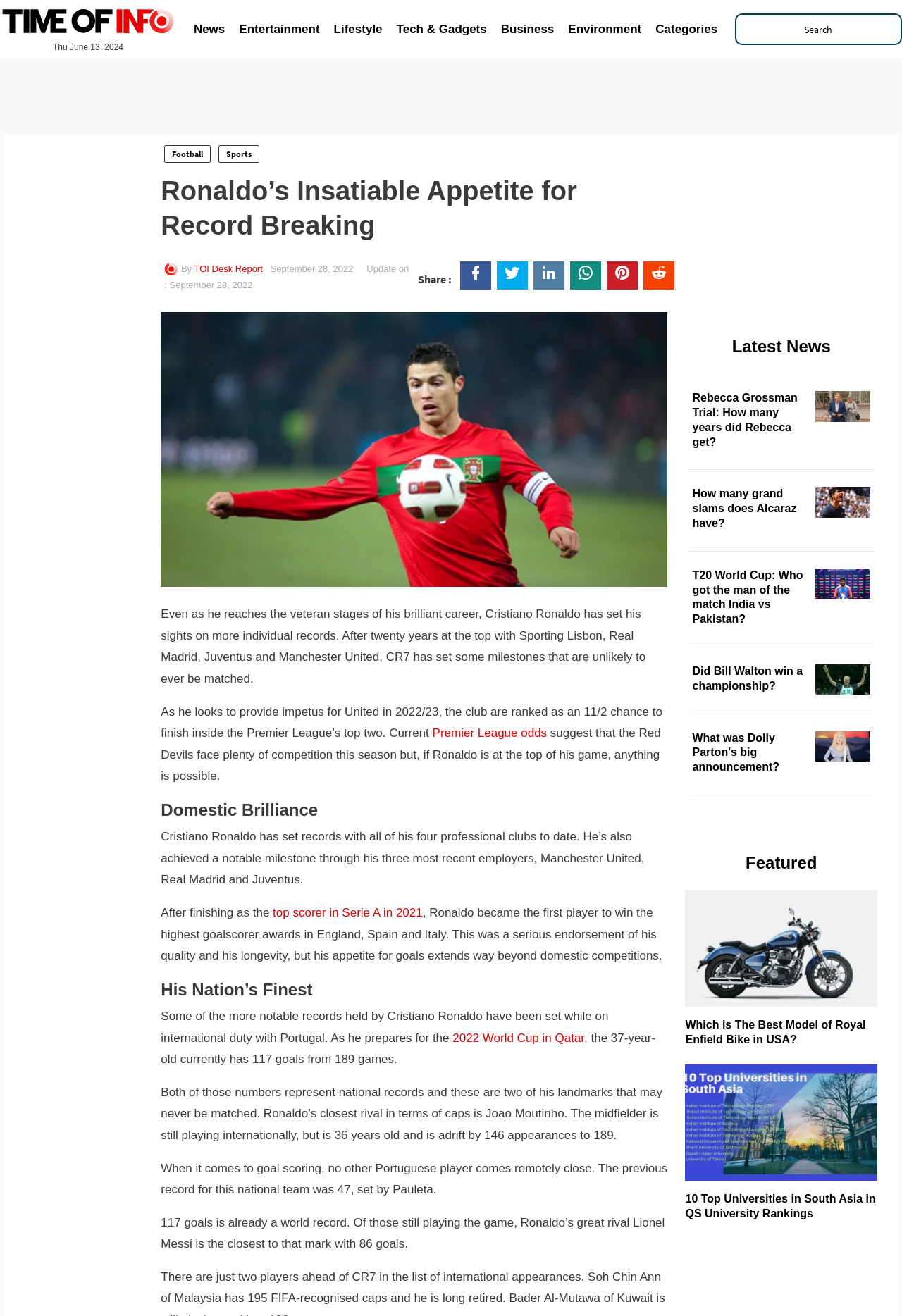Identify the bounding box coordinates for the element you need to click to achieve the following task: "Search for something". Provide the bounding box coordinates as four float numbers between 0 and 1, in the form [left, top, right, bottom].

[0.815, 0.01, 1.0, 0.034]